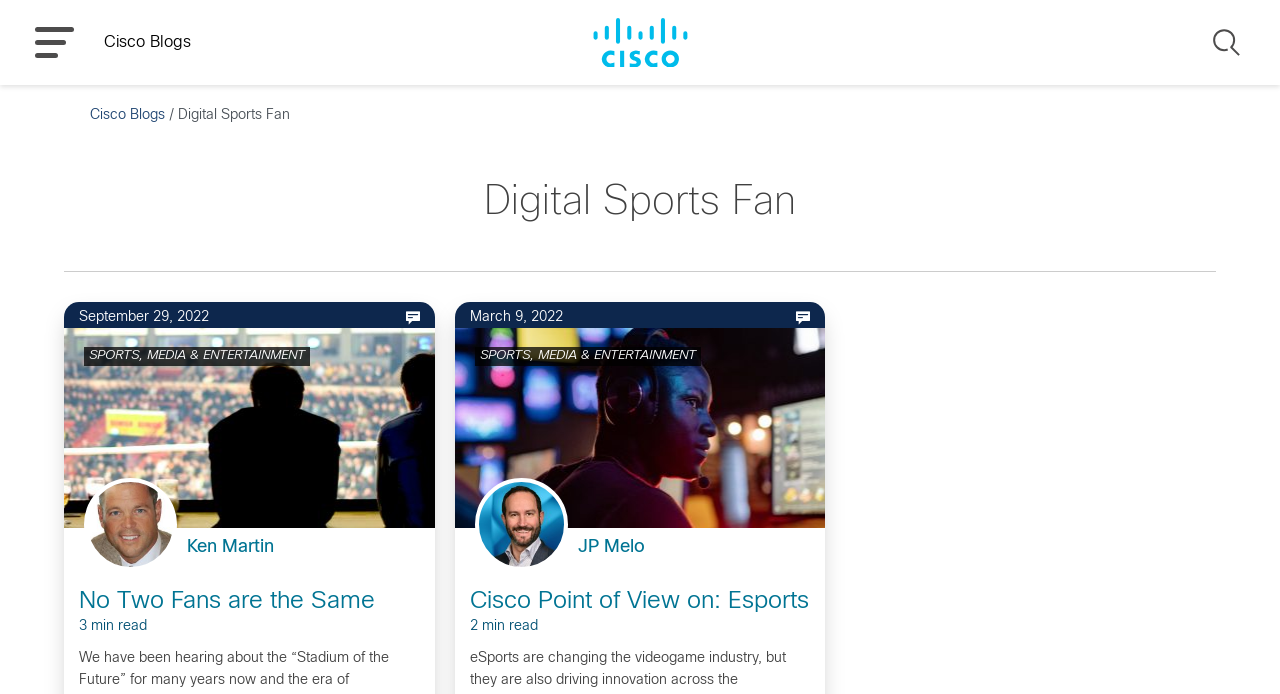Please determine the bounding box coordinates of the element's region to click for the following instruction: "click the search icon".

None